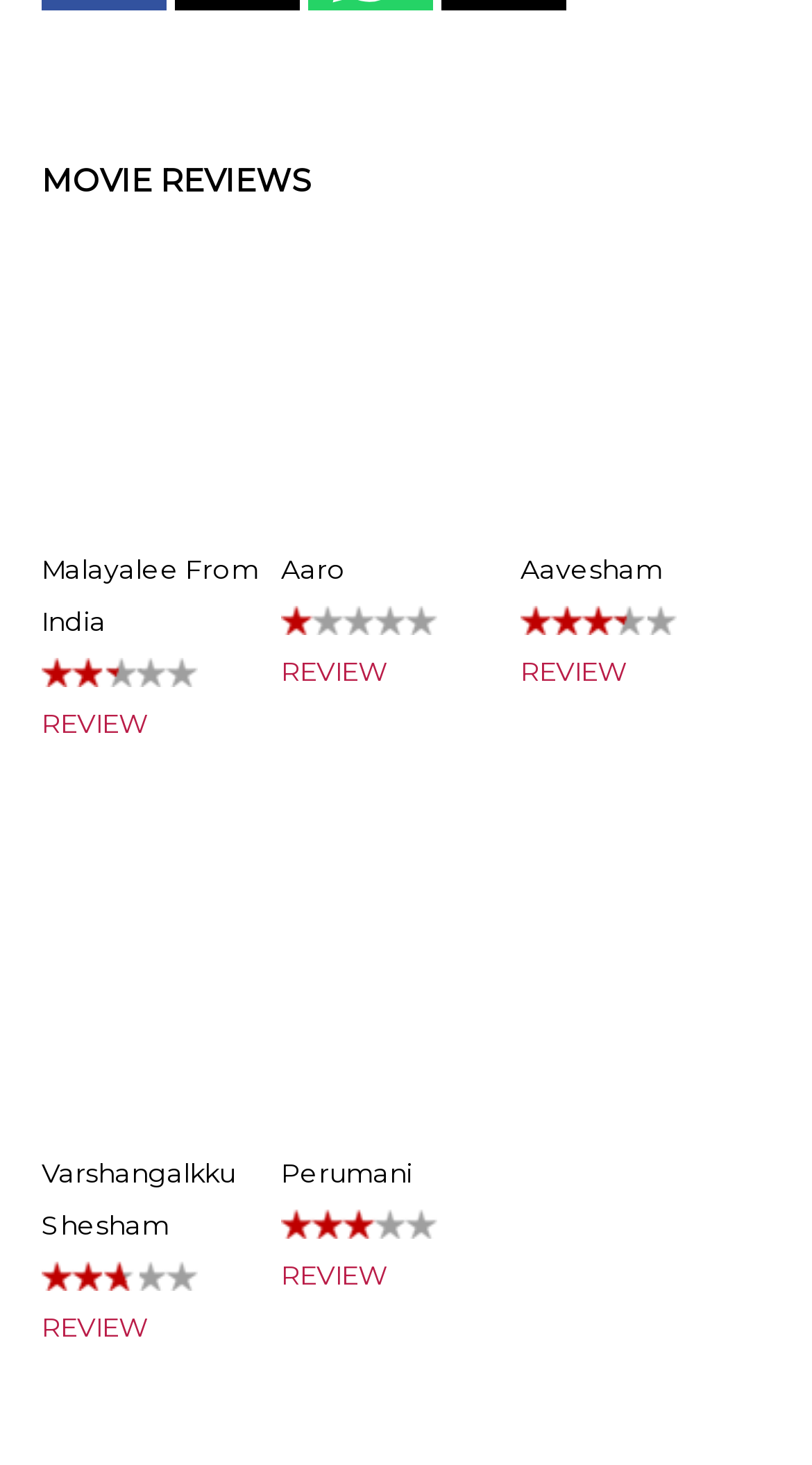Locate the bounding box coordinates of the clickable element to fulfill the following instruction: "View Aaro". Provide the coordinates as four float numbers between 0 and 1 in the format [left, top, right, bottom].

[0.346, 0.378, 0.426, 0.4]